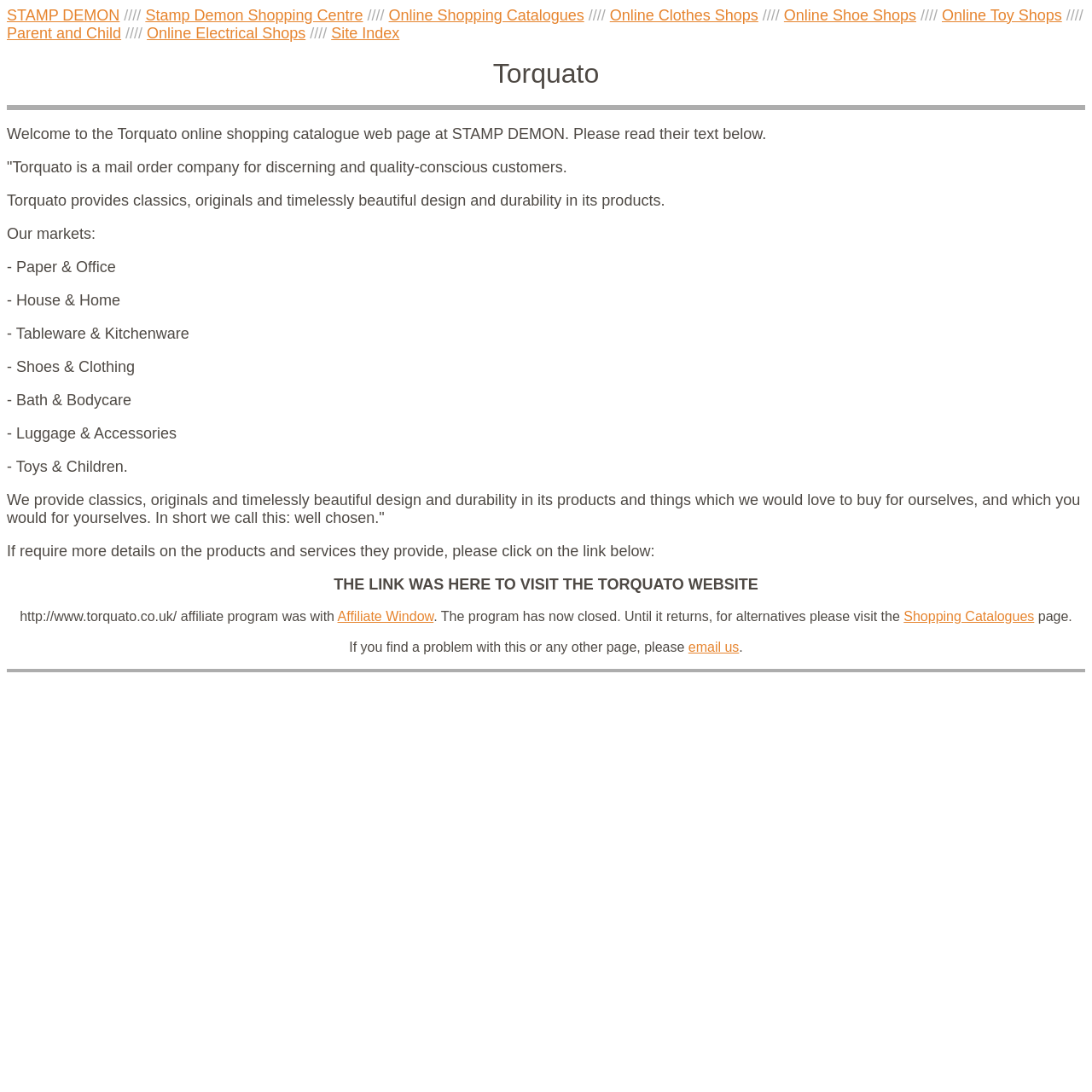Can you find the bounding box coordinates for the element to click on to achieve the instruction: "Click Contact Us to find out how to customize products"?

None